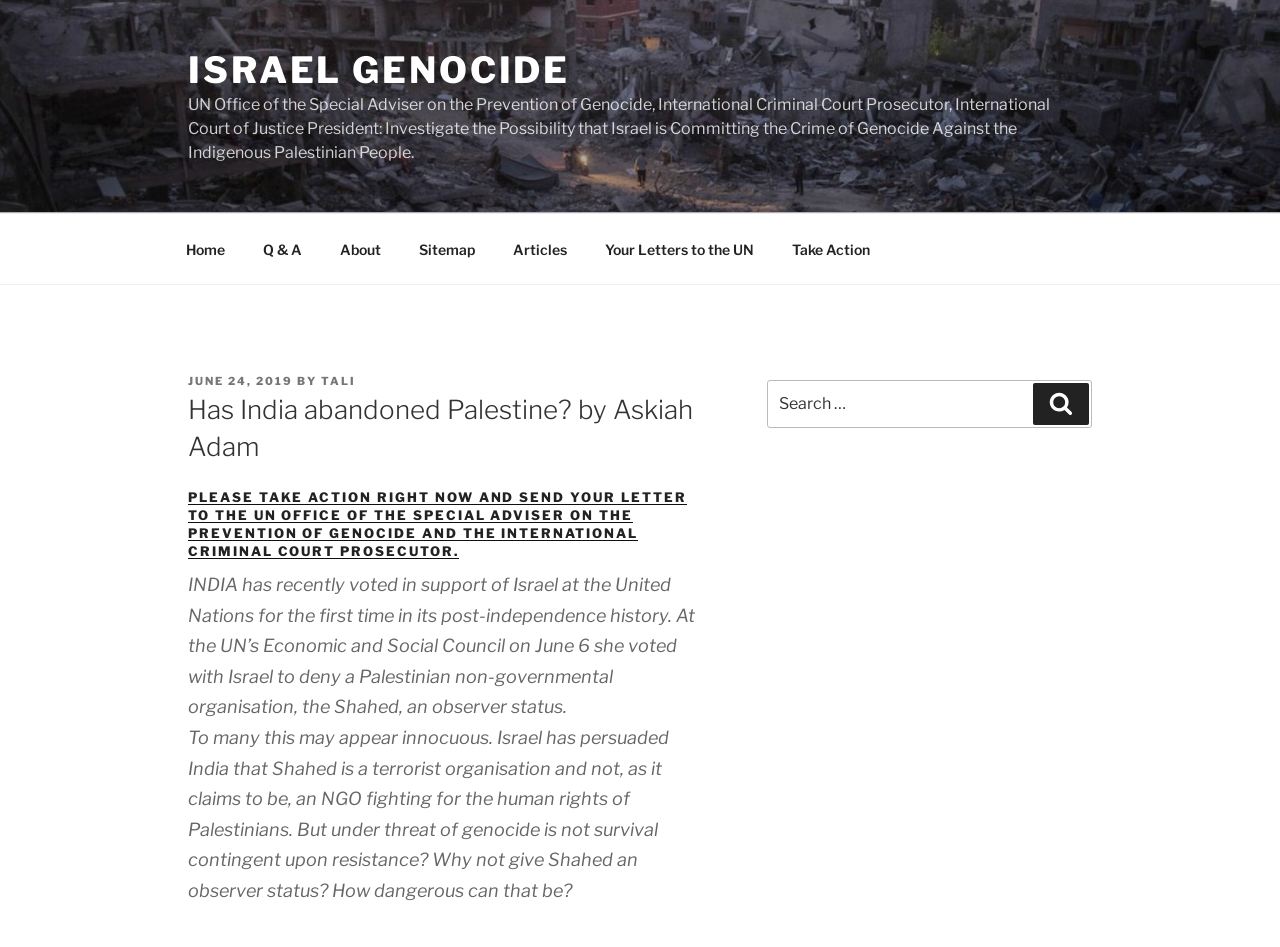Refer to the image and offer a detailed explanation in response to the question: What is the name of the organisation that India voted against?

The name of the organisation can be found in the blockquote element with the text 'INDIA has recently voted in support of Israel at the United Nations for the first time in its post-independence history. At the UN’s Economic and Social Council on June 6 she voted with Israel to deny a Palestinian non-governmental organisation, the Shahed, an observer status.'